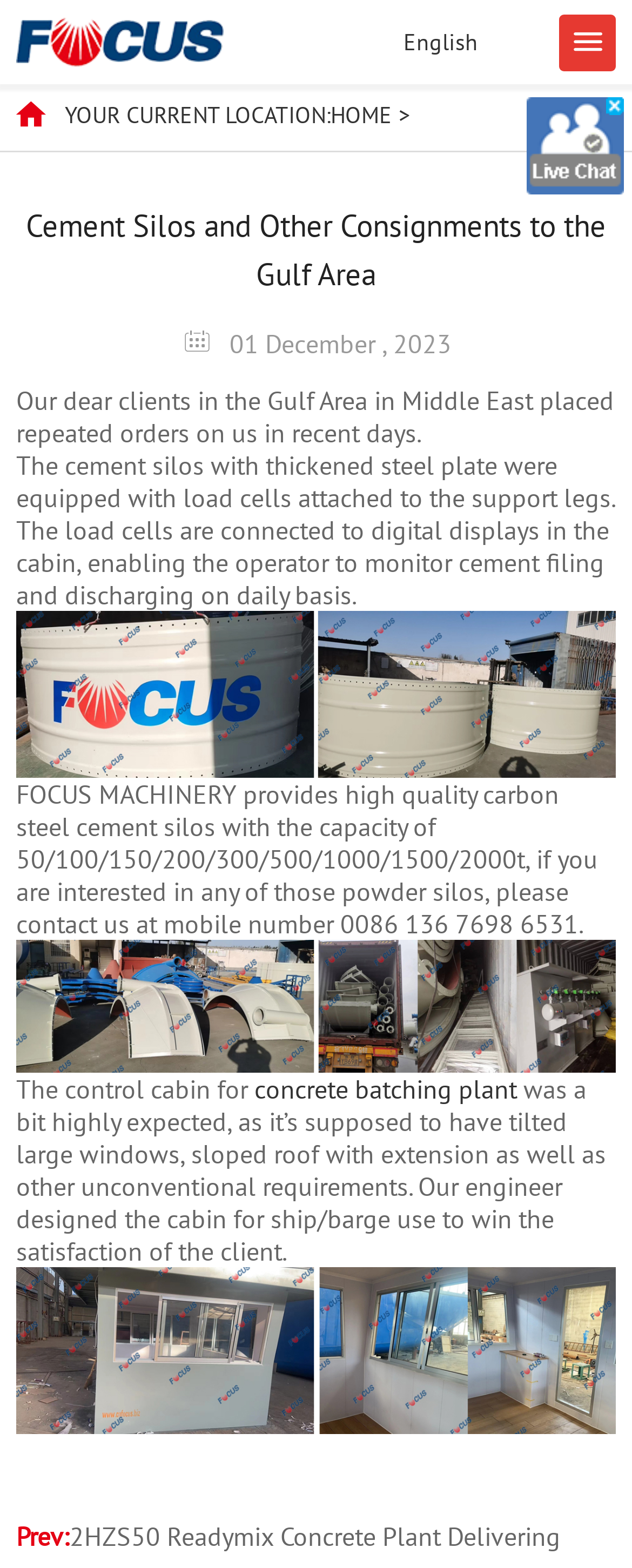Locate the primary heading on the webpage and return its text.

Cement Silos and Other Consignments to the Gulf Area